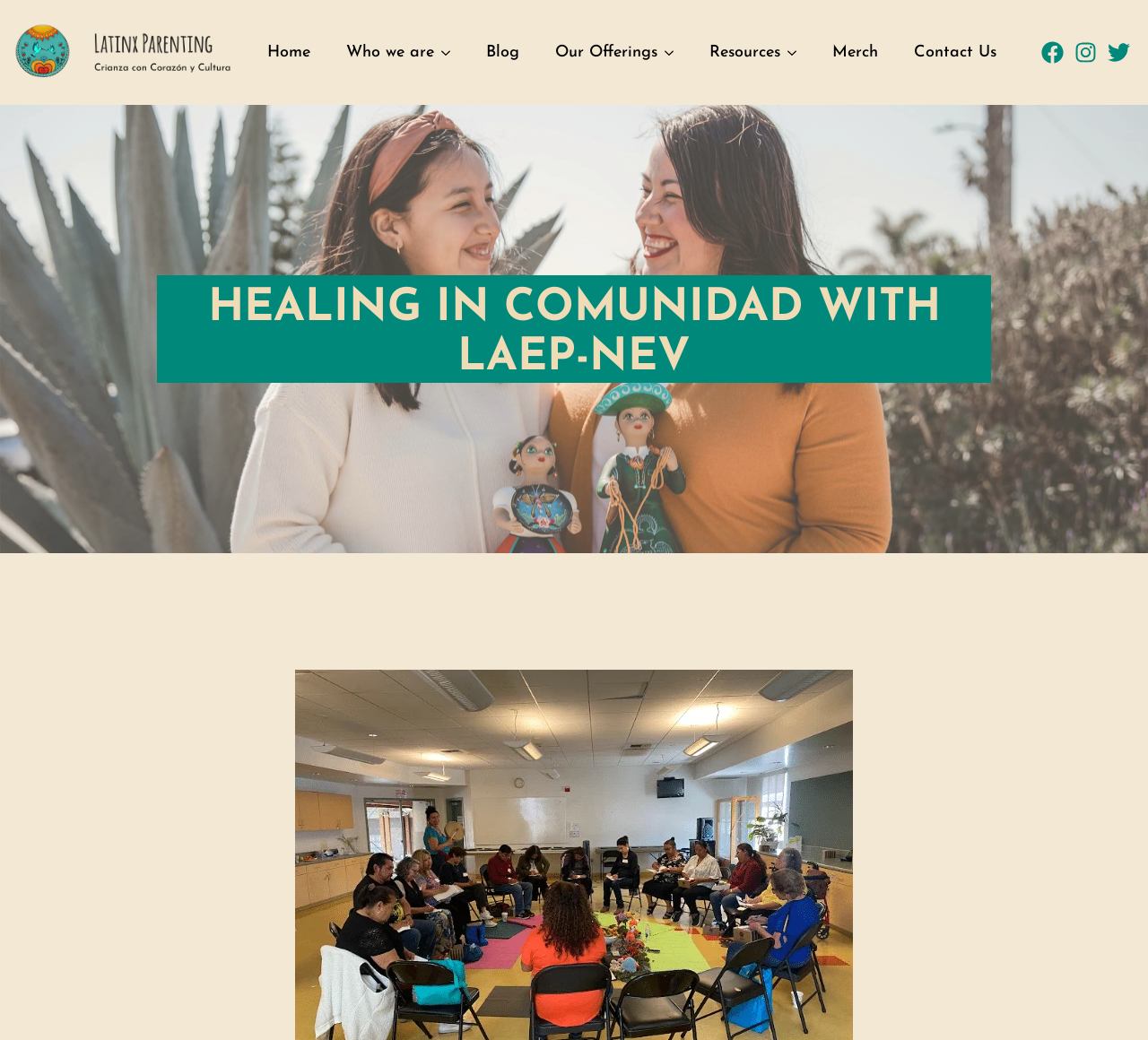What is the name of the community?
Refer to the image and answer the question using a single word or phrase.

LAEP-NEV